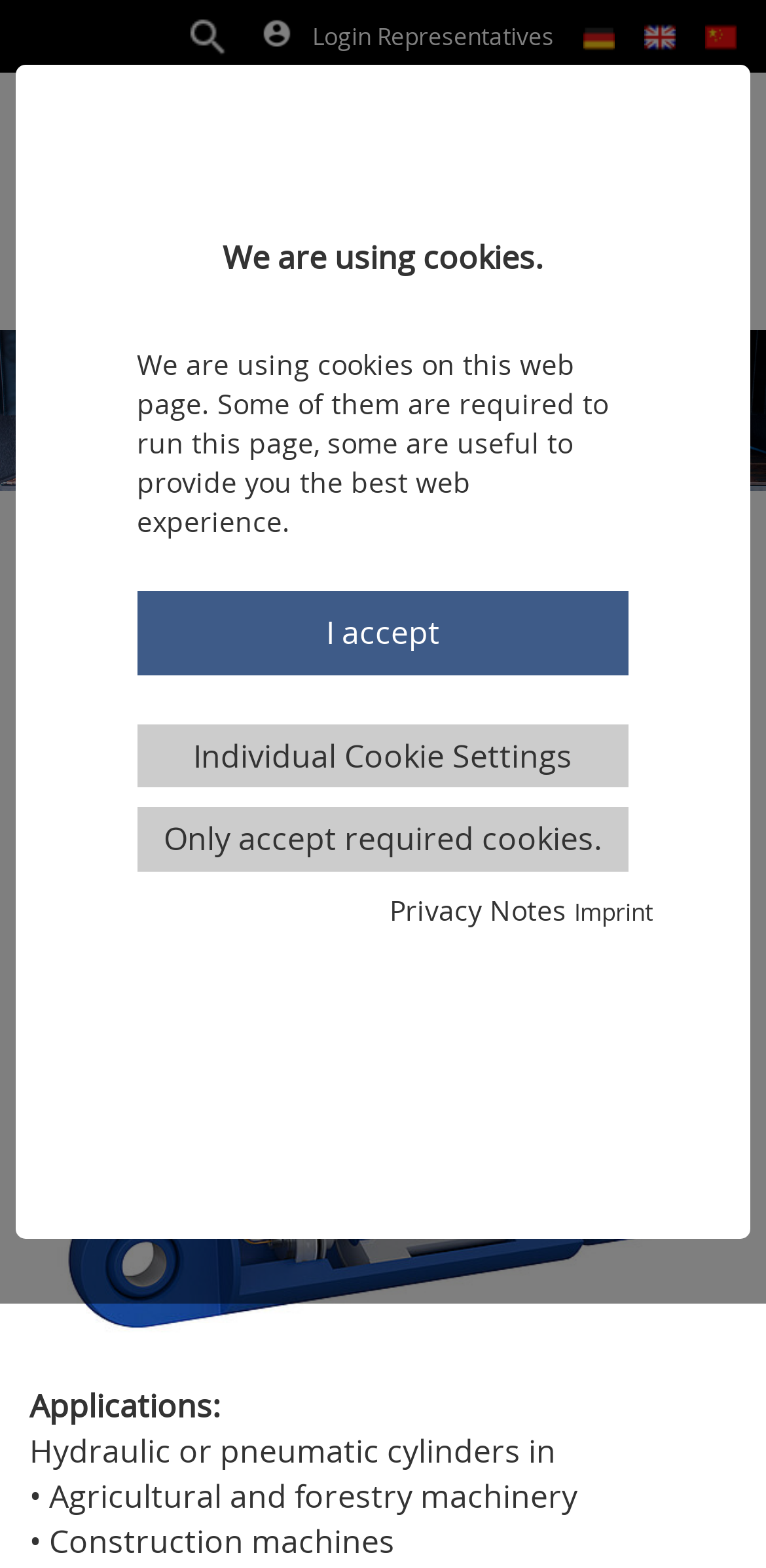Please specify the bounding box coordinates of the element that should be clicked to execute the given instruction: 'Click the Imprint link'. Ensure the coordinates are four float numbers between 0 and 1, expressed as [left, top, right, bottom].

[0.749, 0.571, 0.852, 0.593]